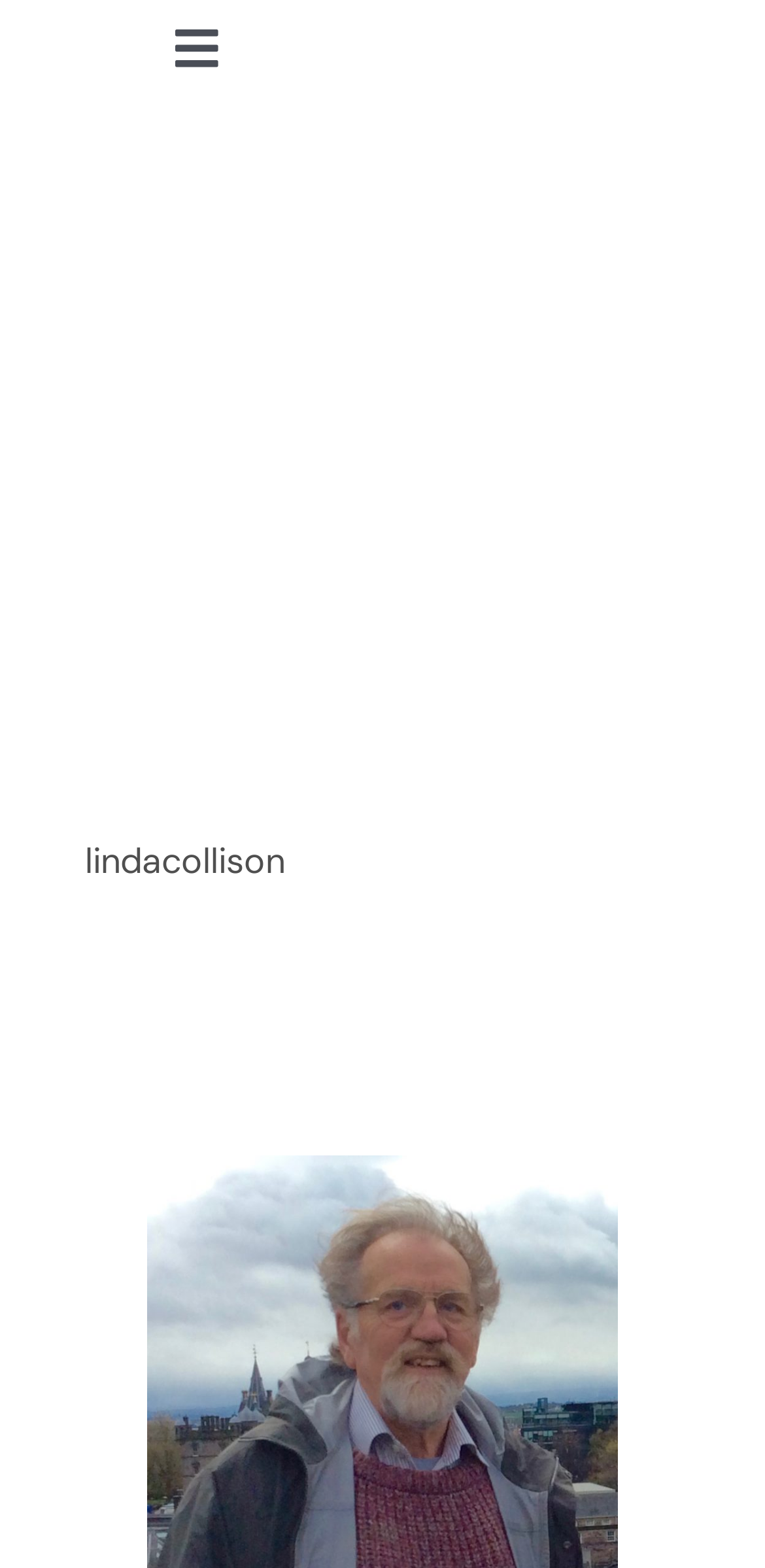Determine the bounding box coordinates for the UI element with the following description: "Contact". The coordinates should be four float numbers between 0 and 1, represented as [left, top, right, bottom].

[0.0, 0.392, 1.0, 0.473]